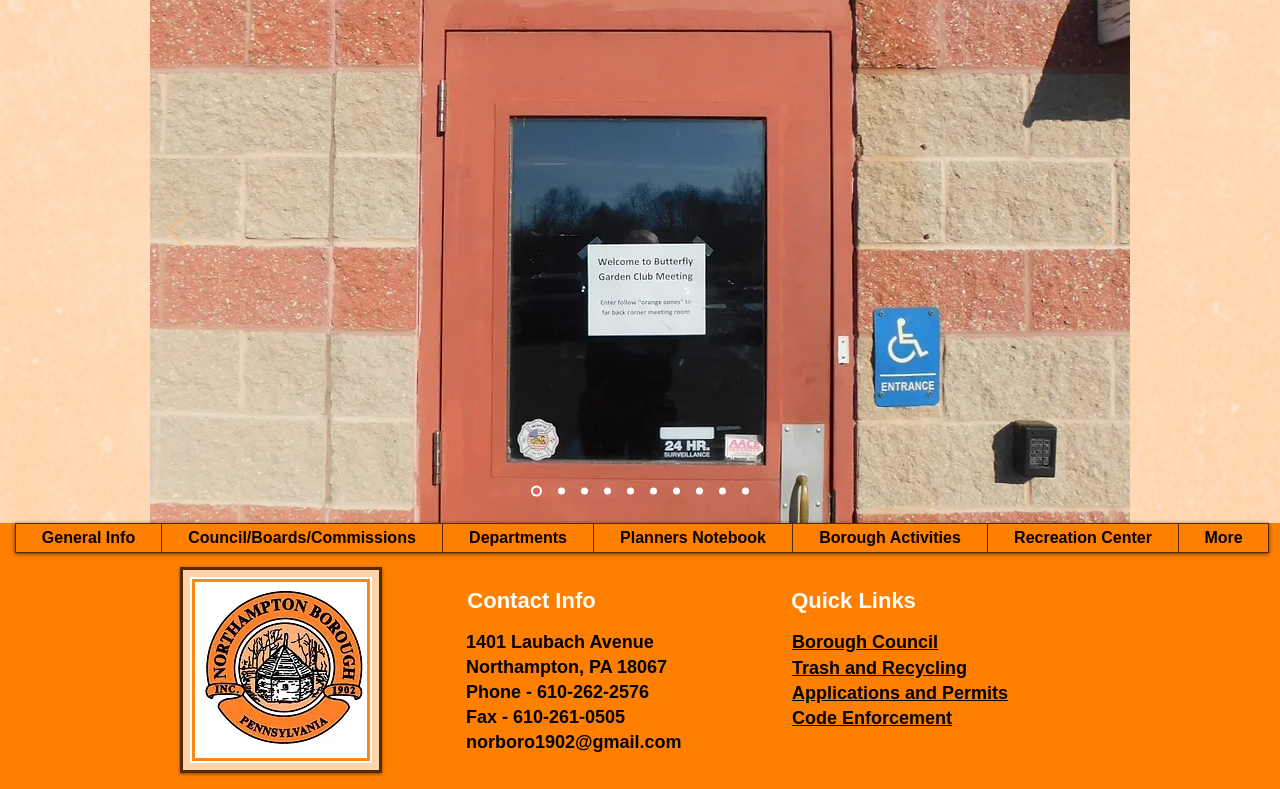Please determine the bounding box coordinates for the UI element described here. Use the format (top-left x, top-left y, bottom-right x, bottom-right y) with values bounded between 0 and 1: norboro1902@gmail.com

[0.364, 0.928, 0.533, 0.953]